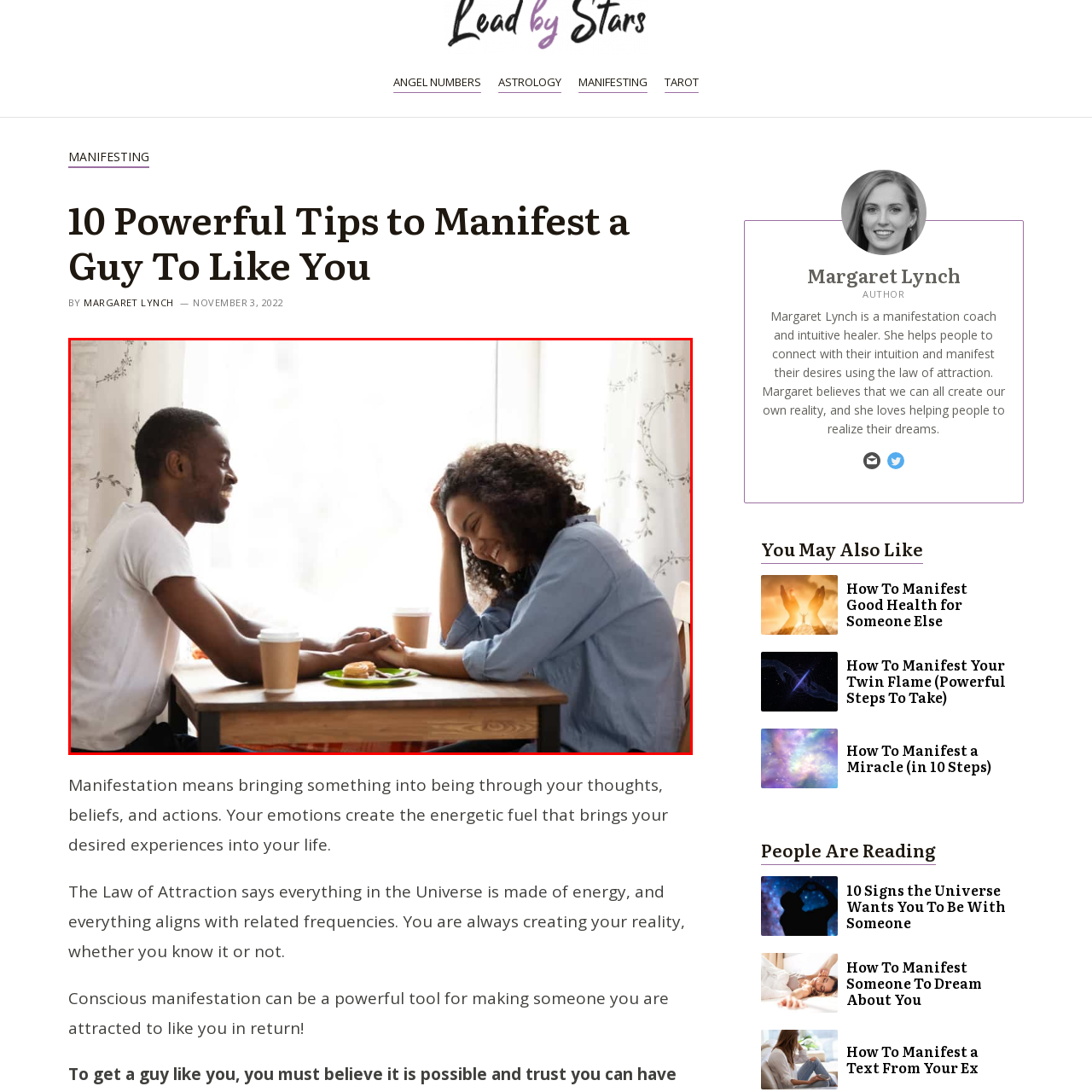Articulate a detailed description of the image enclosed by the red outline.

A warm and intimate moment unfolds between a couple seated at a wooden table, enveloped in soft, natural light filtering through a nearby window. The man, dressed in a casual white t-shirt, shares a joyful smile with the woman, who exudes happiness while resting her head against her hand, caught in laughter. Her curly hair frames her face beautifully as she glances at him, reflecting a deep connection and affection. On the table, two takeaway coffee cups stand alongside a plate featuring a delightful pastry, suggesting a cozy breakfast or a casual coffee date. The scene captures the essence of companionship and the simple joys of shared moments, inviting viewers to appreciate the beauty of love and connection in everyday life.